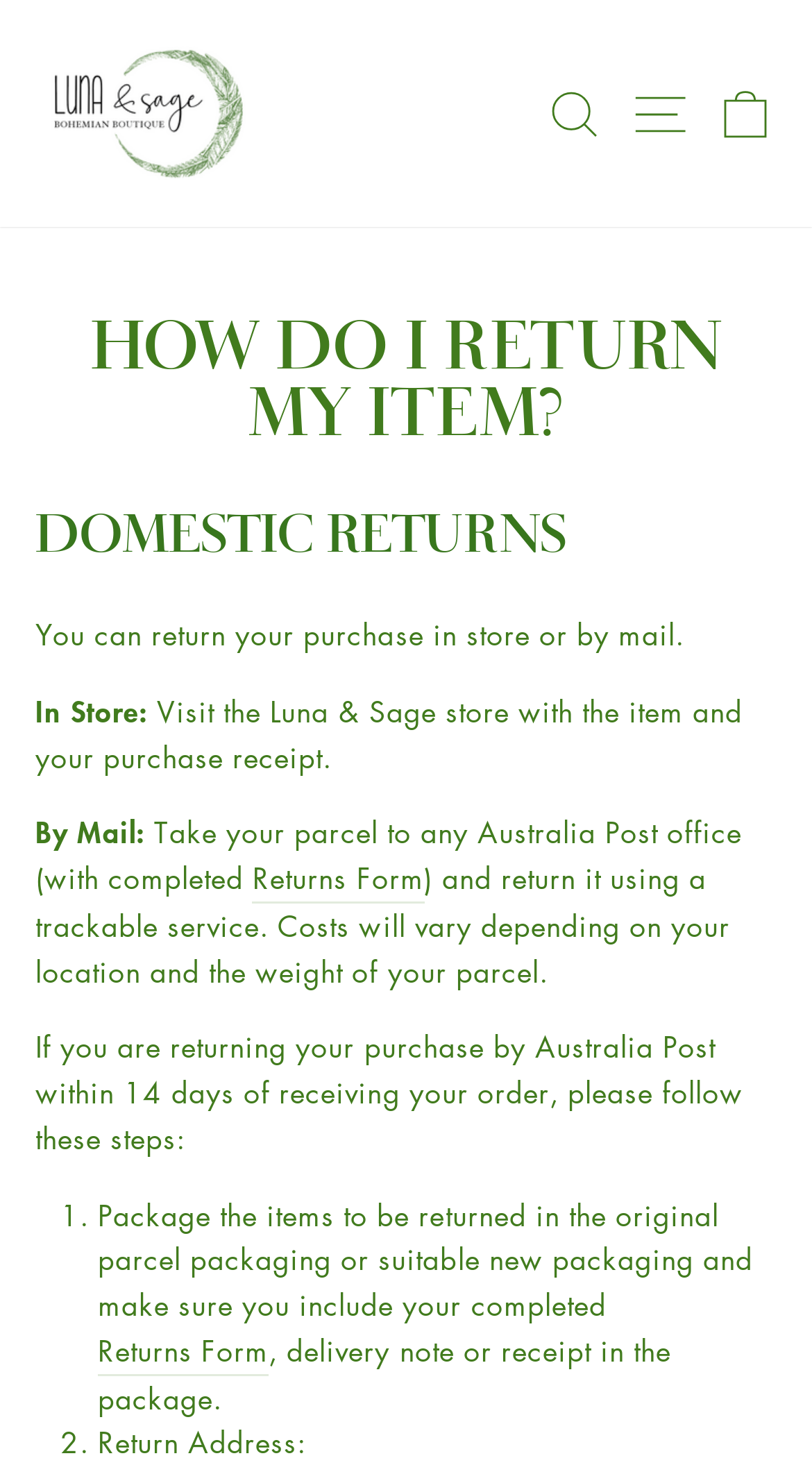Using the description: "Site navigation", identify the bounding box of the corresponding UI element in the screenshot.

[0.755, 0.045, 0.871, 0.109]